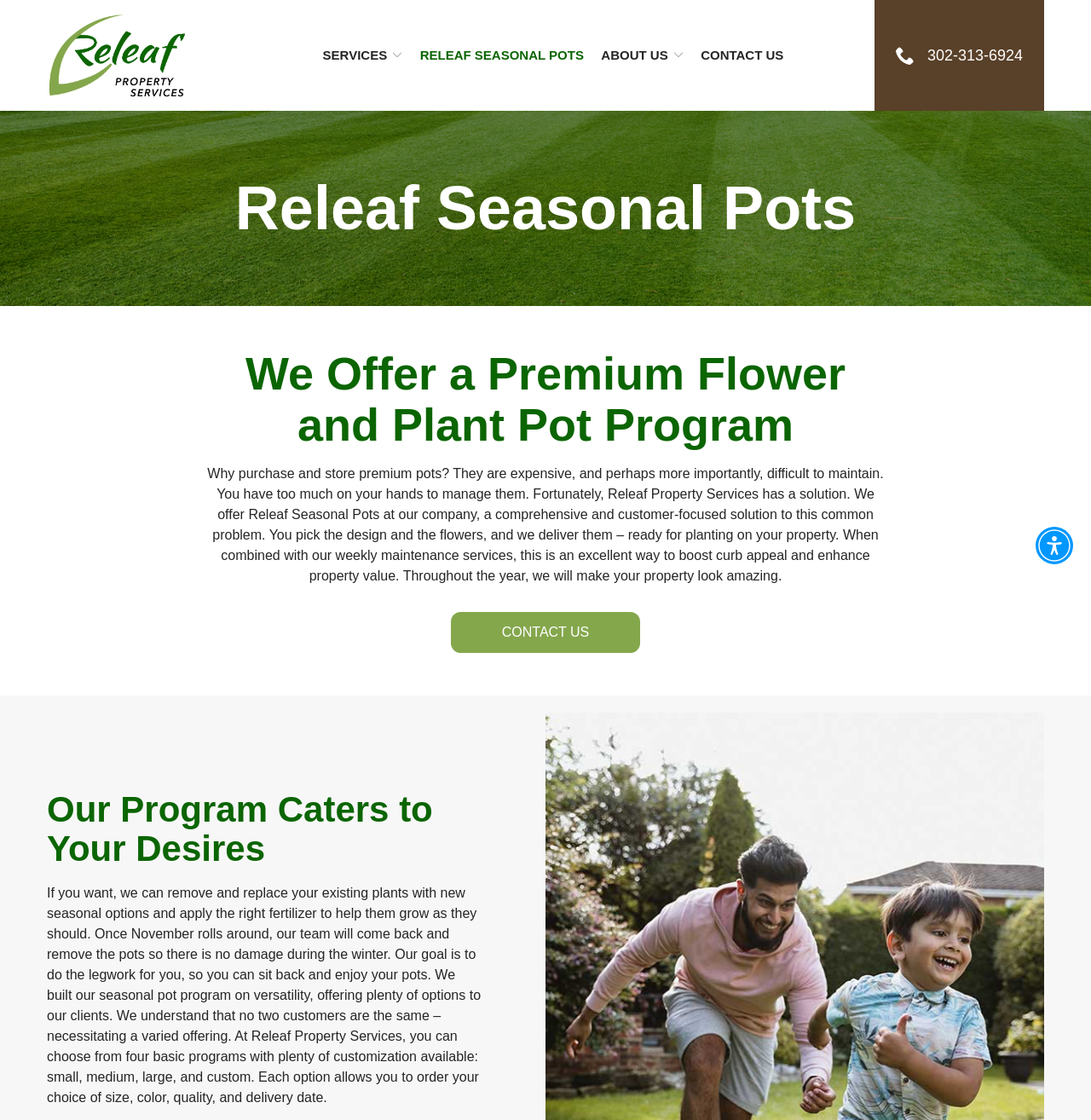Give a detailed account of the webpage's layout and content.

The webpage is about Releaf Property Services, specifically their Releaf Seasonal Pots program. At the top left, there is a logo of Releaf Property Services, accompanied by a link to the logo. Below the logo, there is a navigation menu with links to SERVICES, RELEAF SEASONAL POTS, ABOUT US, and CONTACT US. To the right of the navigation menu, there is a phone number, 302-313-6924, with a phone icon next to it.

The main content of the webpage is divided into two sections. The first section has a heading "Releaf Seasonal Pots" and a paragraph of text that explains the program. The text describes the benefits of using Releaf Property Services' seasonal pot program, including the convenience of not having to purchase and maintain premium pots. It also mentions that the program offers a comprehensive solution, including design and flower selection, delivery, and weekly maintenance services.

Below the first section, there is a call-to-action link to CONTACT US. The second section has a heading "Our Program Caters to Your Desires" and a longer paragraph of text that provides more details about the program. The text explains that the program offers flexibility and customization options, including the ability to choose from four different program sizes and customize the size, color, quality, and delivery date of the pots. It also mentions that the program includes removal and replacement of existing plants with new seasonal options, as well as fertilizer application and winter pot removal.